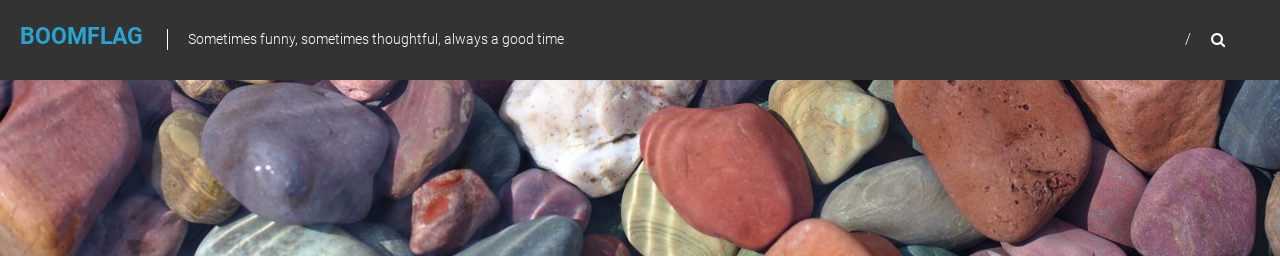What is the tone of the webpage according to the tagline?
Please answer the question with a single word or phrase, referencing the image.

Lighthearted and engaging